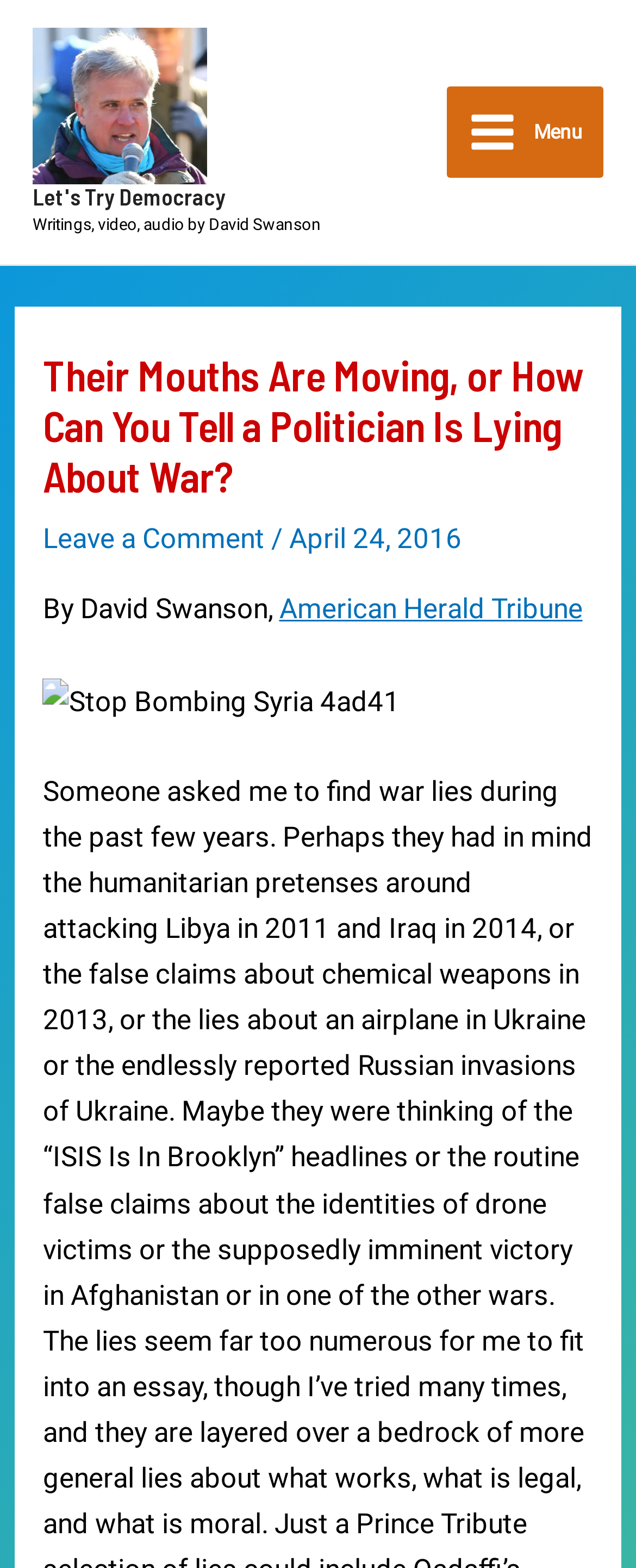Provide a brief response to the question using a single word or phrase: 
What is the topic of the article?

War lies